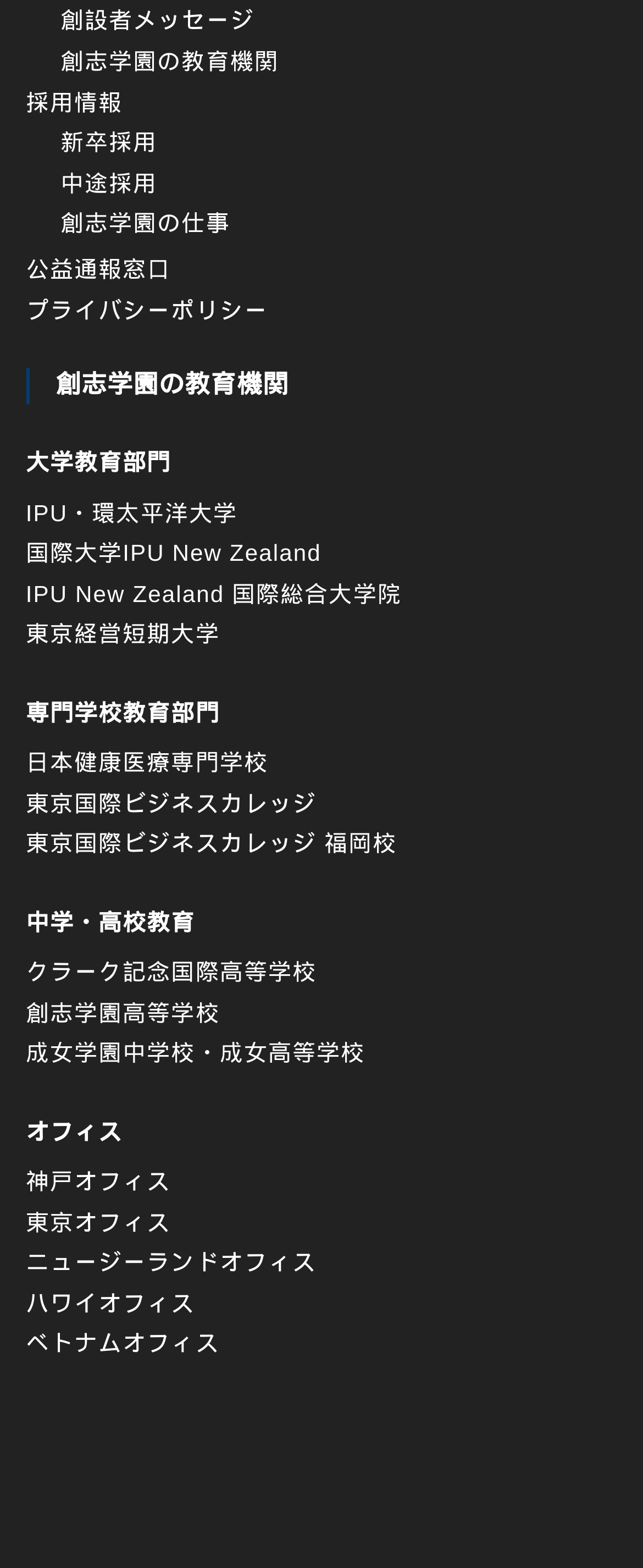What is the name of the high school in Tokyo?
Please give a detailed answer to the question using the information shown in the image.

I looked for the link with the description '創志学園高等学校' to find the name of the high school in Tokyo.